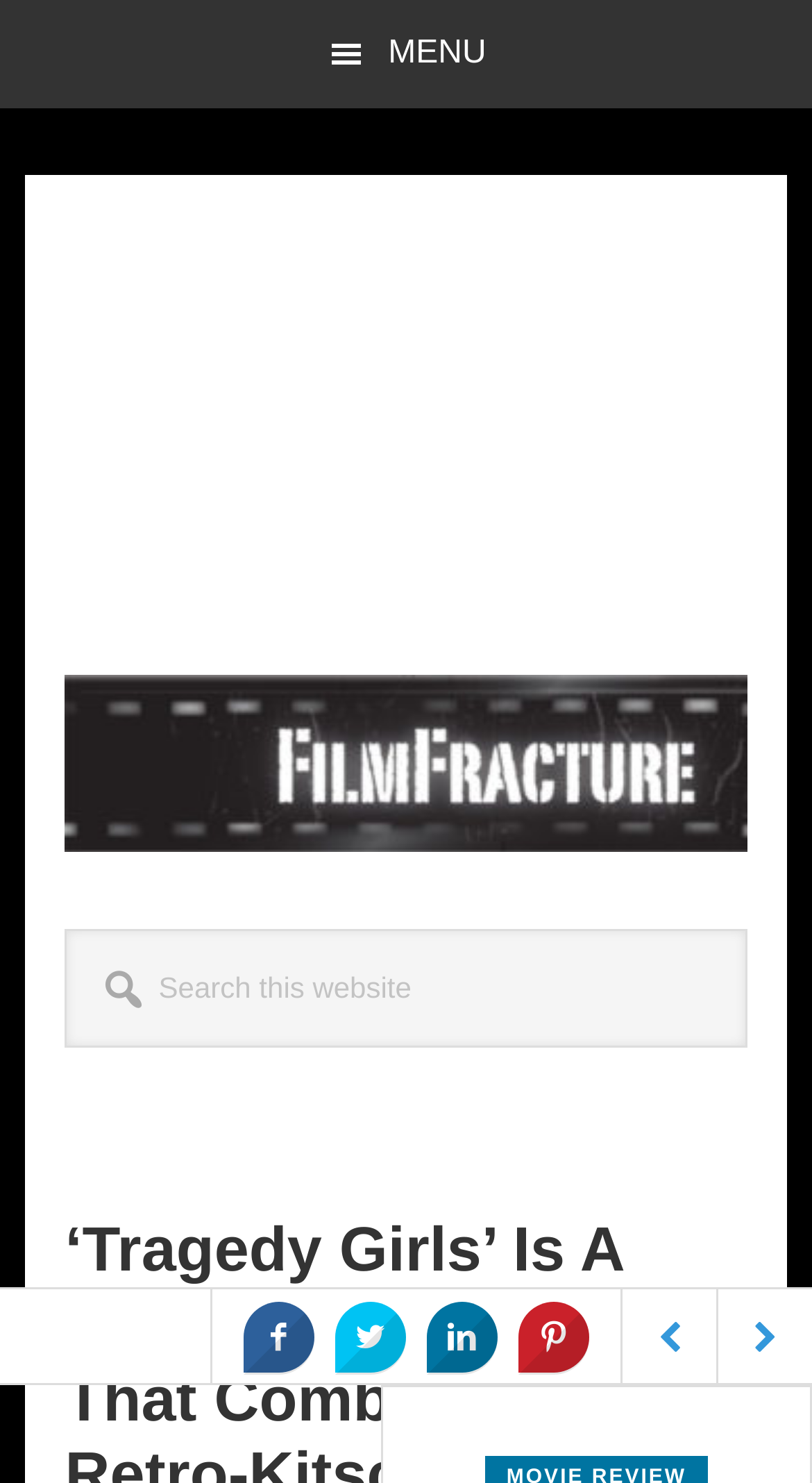Describe the webpage meticulously, covering all significant aspects.

This webpage is about a film review, specifically for the movie "Tragedy Girls". At the top left corner, there are two links to skip to main content and primary sidebar, respectively. Next to them is a menu button with a hamburger icon. 

Below the menu button, there is a large advertisement iframe that takes up most of the top section of the page. 

On the top right side, there is a search bar with a placeholder text "Search this website" and a search button with the text "SEARCH". 

The main content of the webpage is not explicitly described in the accessibility tree, but based on the meta description, it is likely to be a review of the movie "Tragedy Girls", which is a twist on the slasher genre following two death-obsessed teenage girls.

At the bottom of the page, there are several social media links, represented by icons, aligned horizontally. These icons include Facebook, Twitter, Instagram, Pinterest, and YouTube, from left to right.